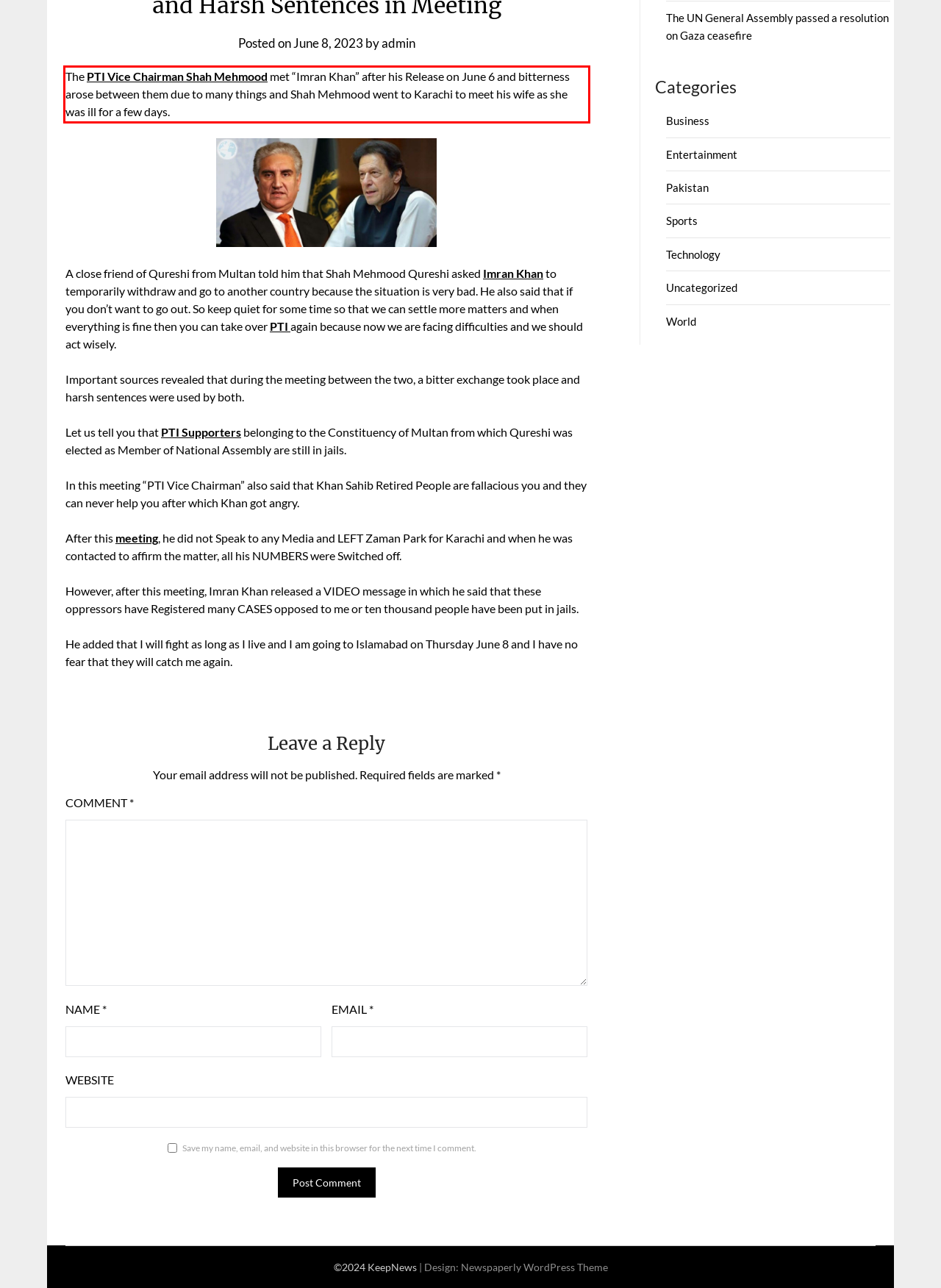Given the screenshot of the webpage, identify the red bounding box, and recognize the text content inside that red bounding box.

The PTI Vice Chairman Shah Mehmood met “Imran Khan” after his Release on June 6 and bitterness arose between them due to many things and Shah Mehmood went to Karachi to meet his wife as she was ill for a few days.